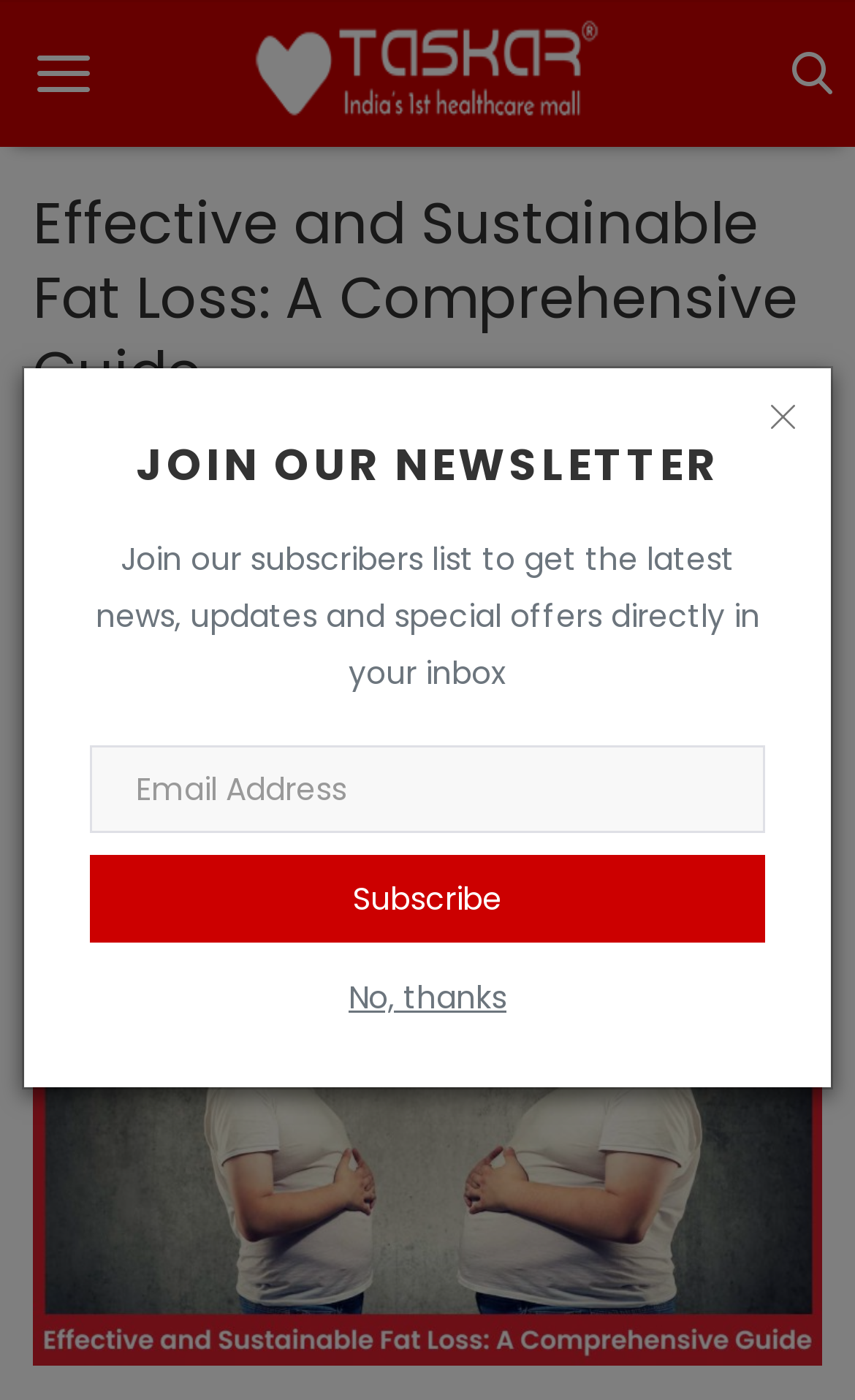Provide the bounding box coordinates for the specified HTML element described in this description: "Healthy Tips". The coordinates should be four float numbers ranging from 0 to 1, in the format [left, top, right, bottom].

[0.051, 0.398, 0.667, 0.463]